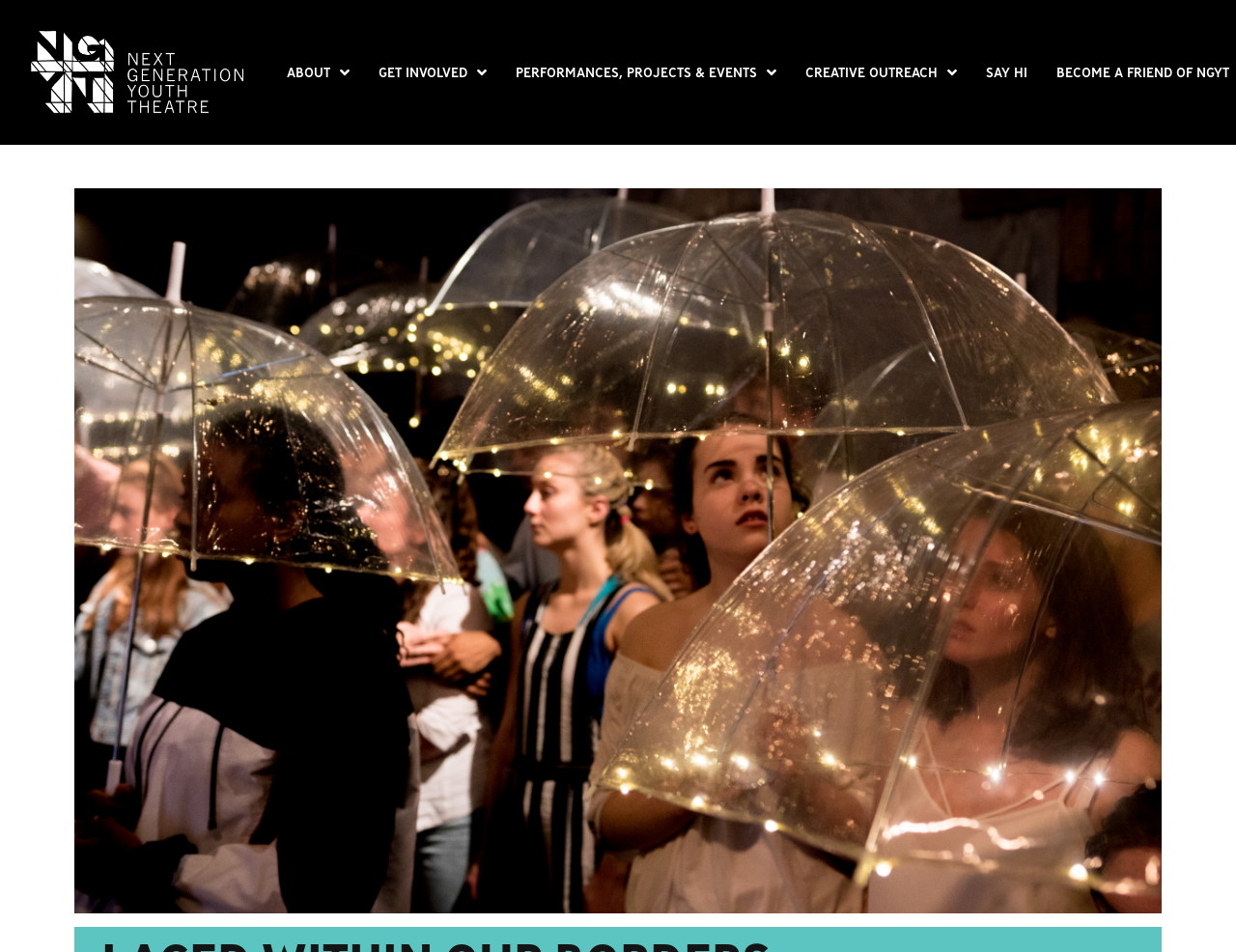Predict the bounding box of the UI element that fits this description: "About".

[0.212, 0.032, 0.287, 0.12]